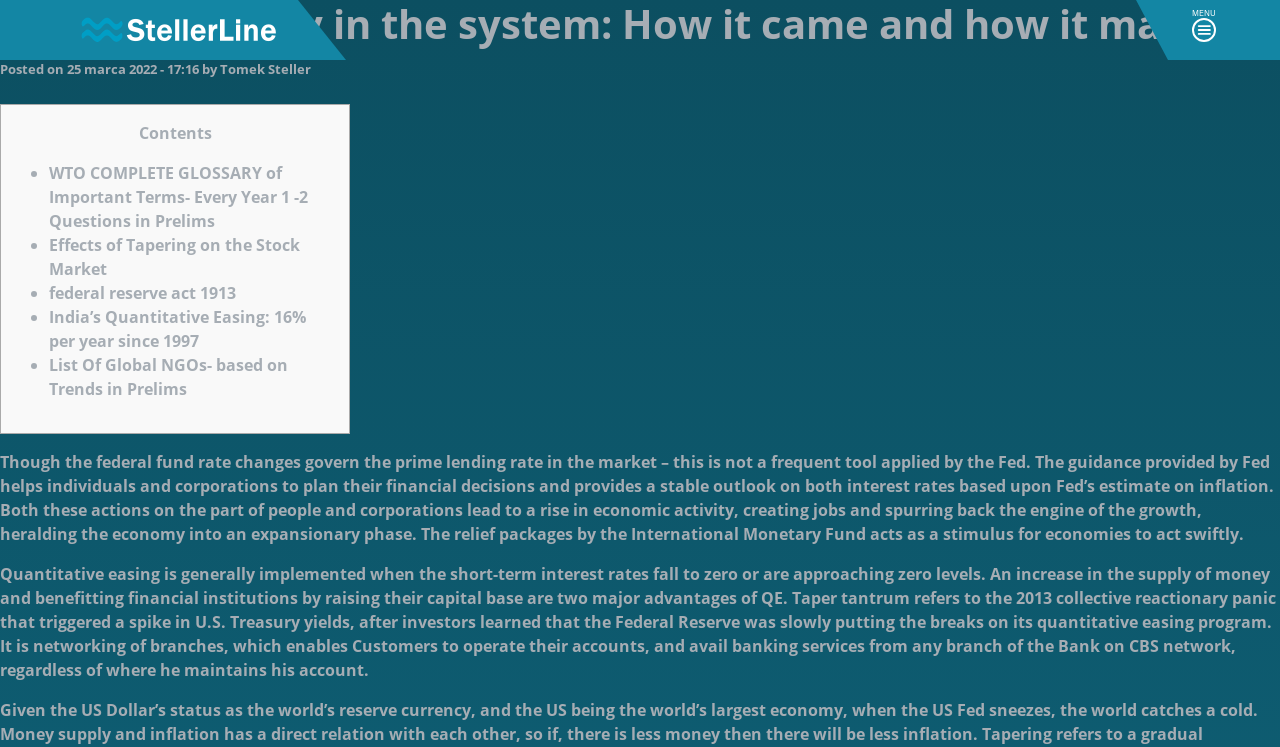Answer succinctly with a single word or phrase:
What is the topic of the article?

Surplus liquidity in the system